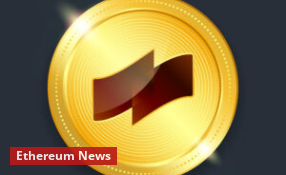Provide a single word or phrase answer to the question: 
What is the theme of the digital currency?

Ethereum